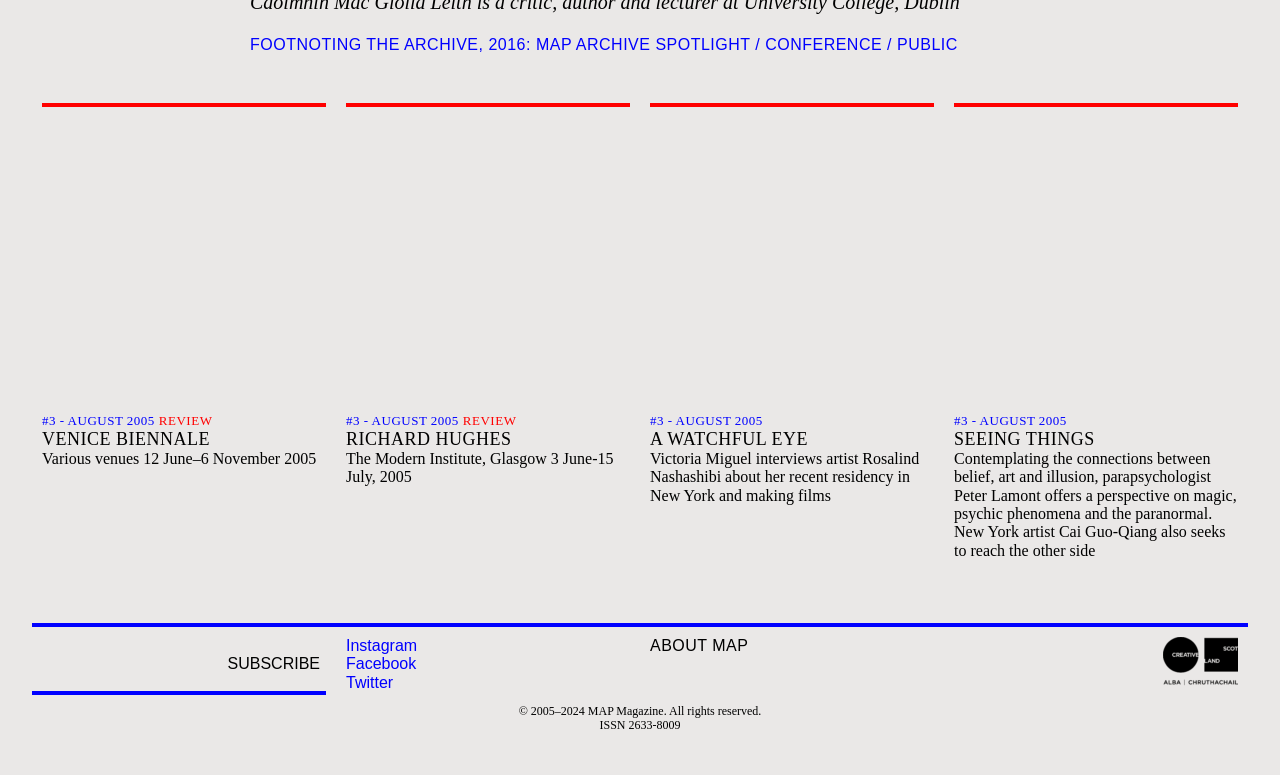Identify the bounding box coordinates of the area you need to click to perform the following instruction: "Follow MAP on Instagram".

[0.27, 0.822, 0.326, 0.844]